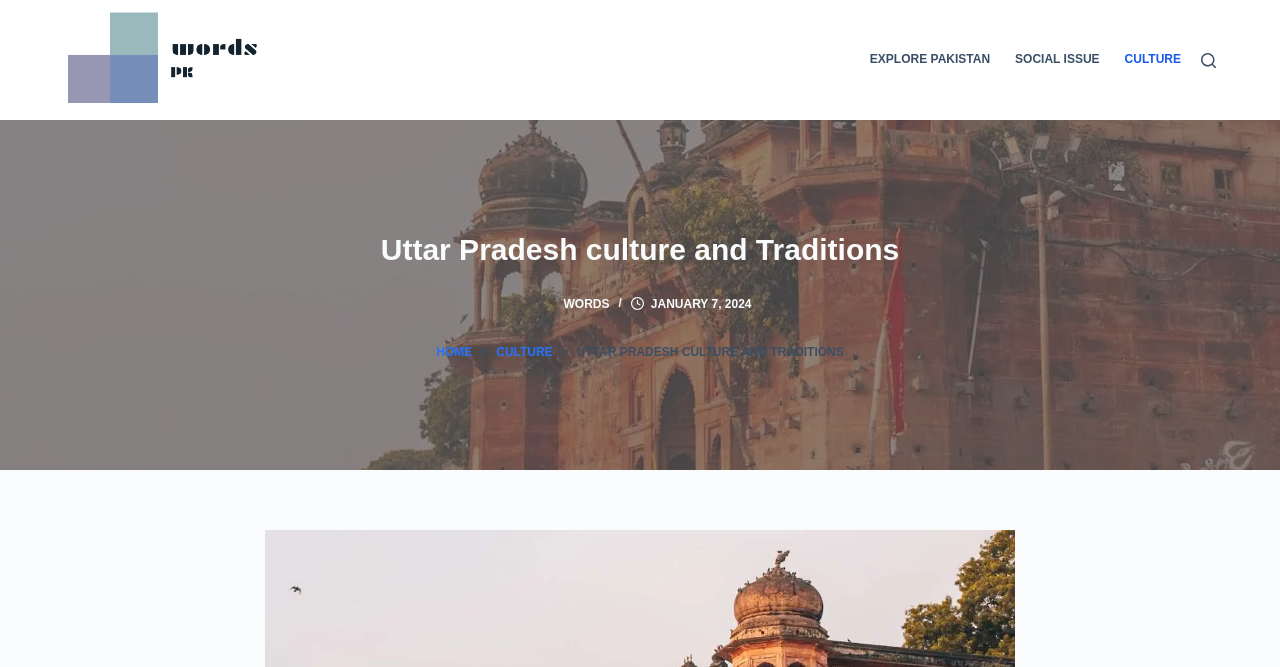Bounding box coordinates must be specified in the format (top-left x, top-left y, bottom-right x, bottom-right y). All values should be floating point numbers between 0 and 1. What are the bounding box coordinates of the UI element described as: Skip to content

[0.0, 0.0, 0.031, 0.03]